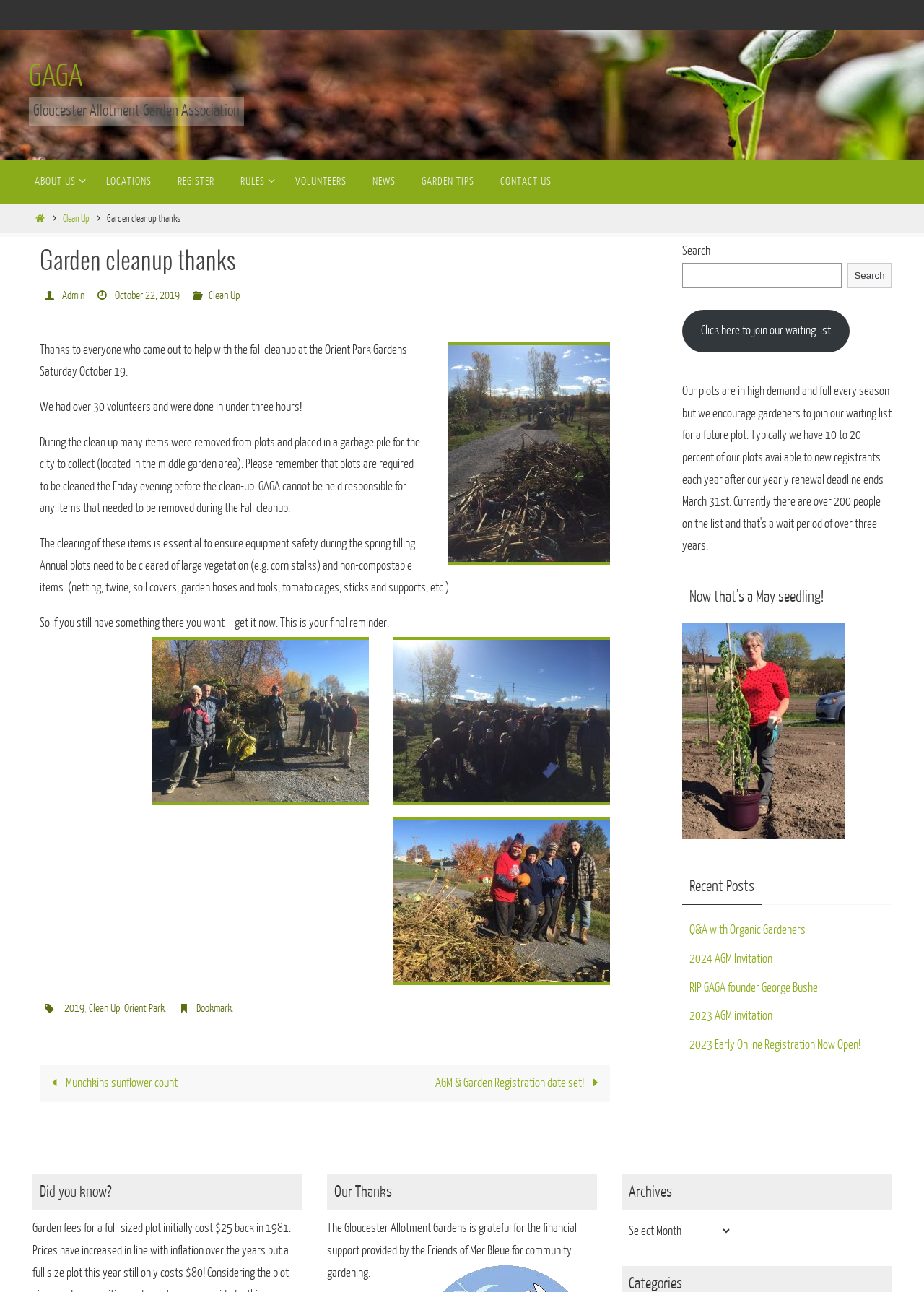Please give the bounding box coordinates of the area that should be clicked to fulfill the following instruction: "Click on ABOUT US". The coordinates should be in the format of four float numbers from 0 to 1, i.e., [left, top, right, bottom].

[0.023, 0.124, 0.101, 0.157]